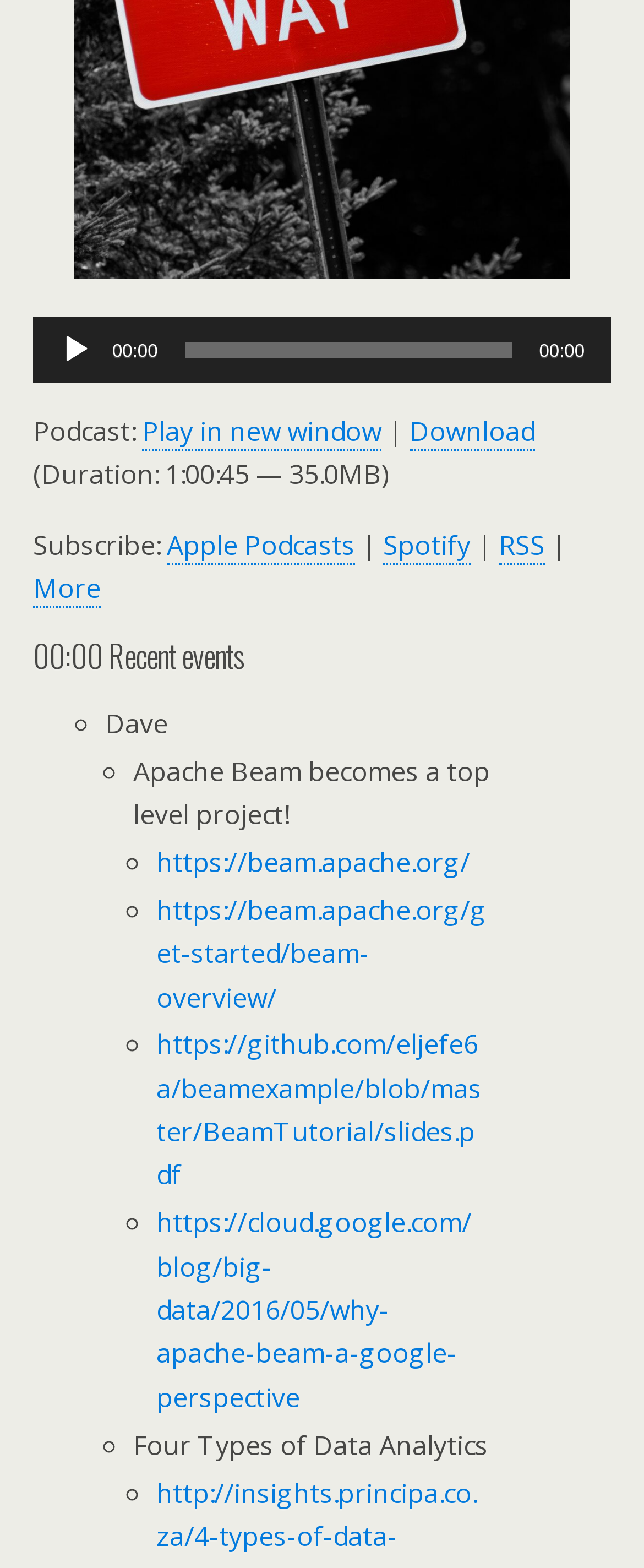Can you specify the bounding box coordinates for the region that should be clicked to fulfill this instruction: "Subscribe to Apple Podcasts".

[0.259, 0.336, 0.551, 0.36]